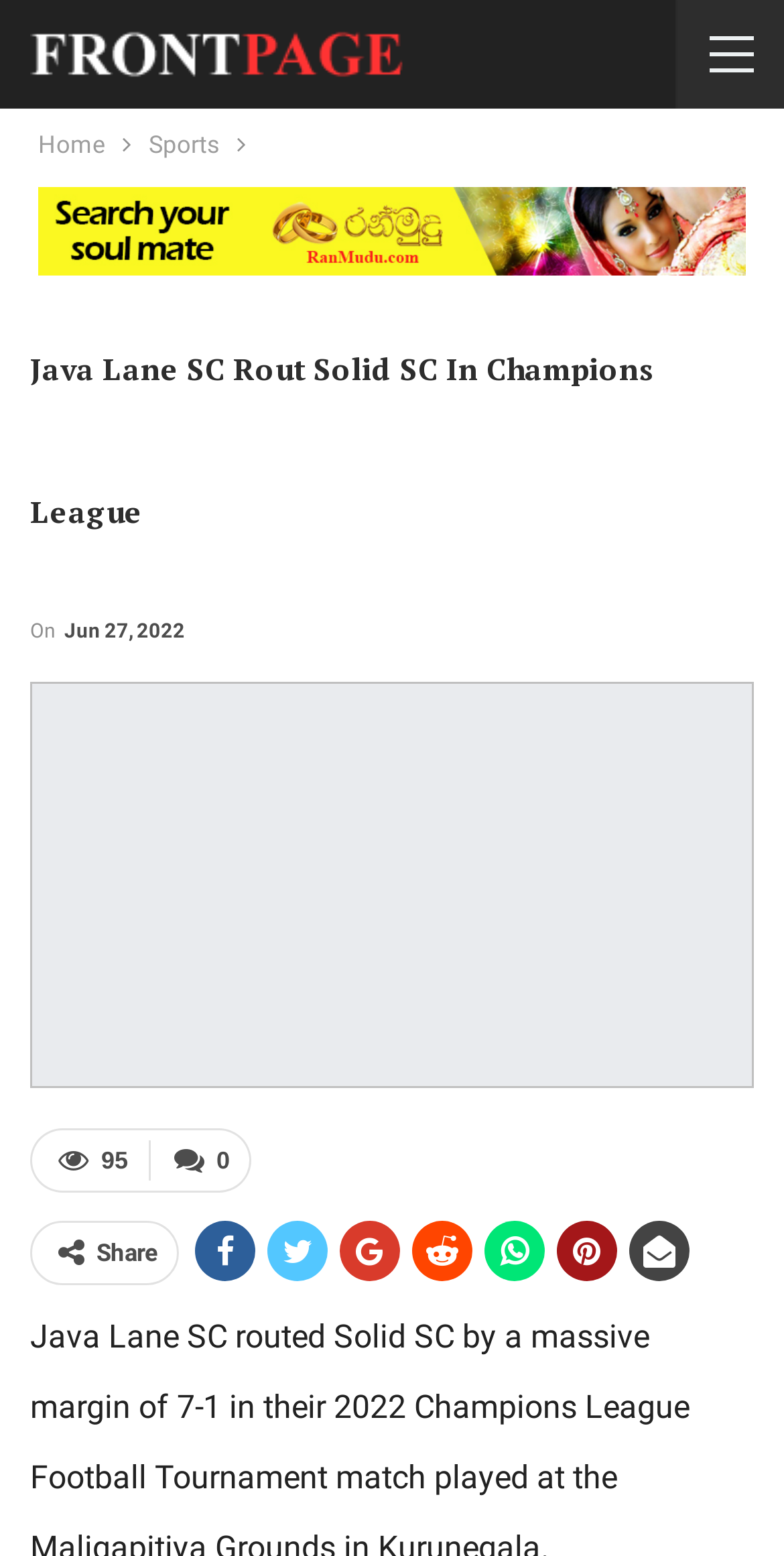Determine the bounding box for the UI element that matches this description: "Sports".

[0.19, 0.079, 0.279, 0.107]